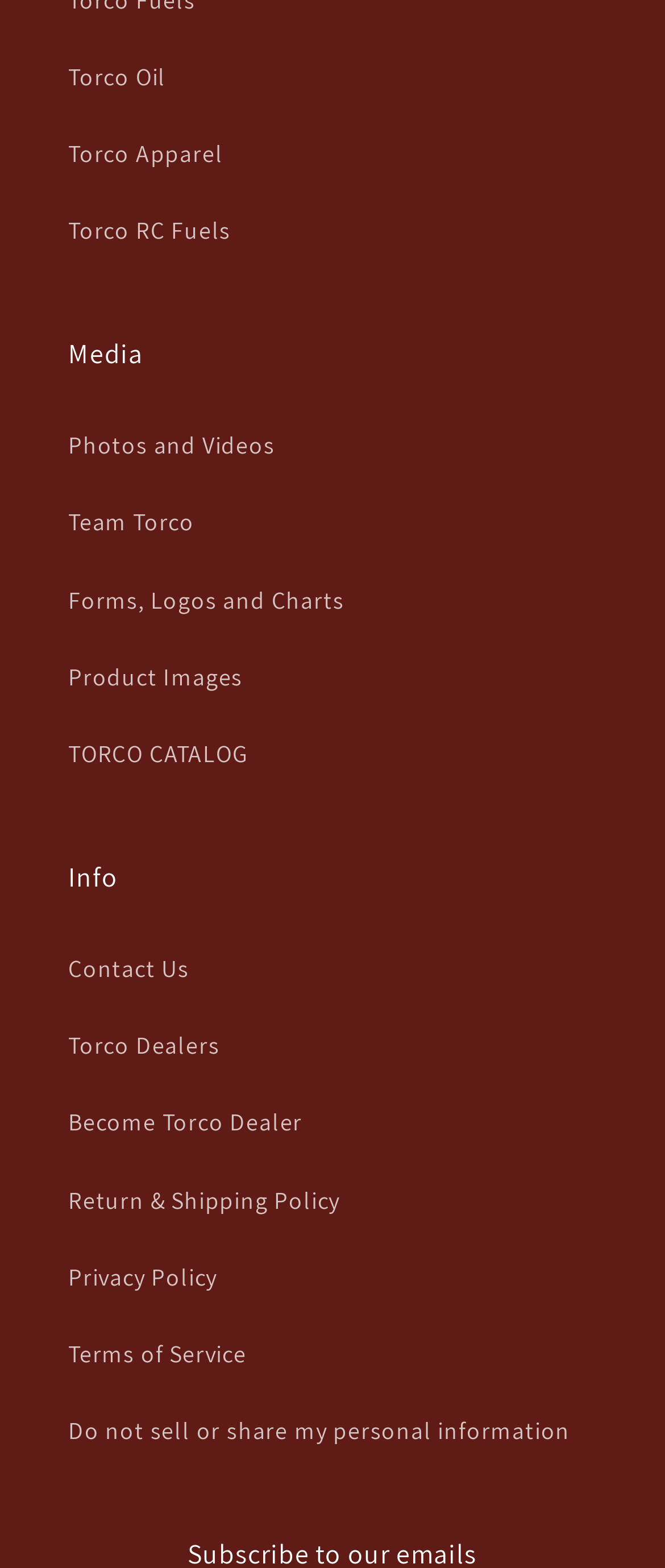Answer the question below in one word or phrase:
What is the last link under the Info heading?

Terms of Service